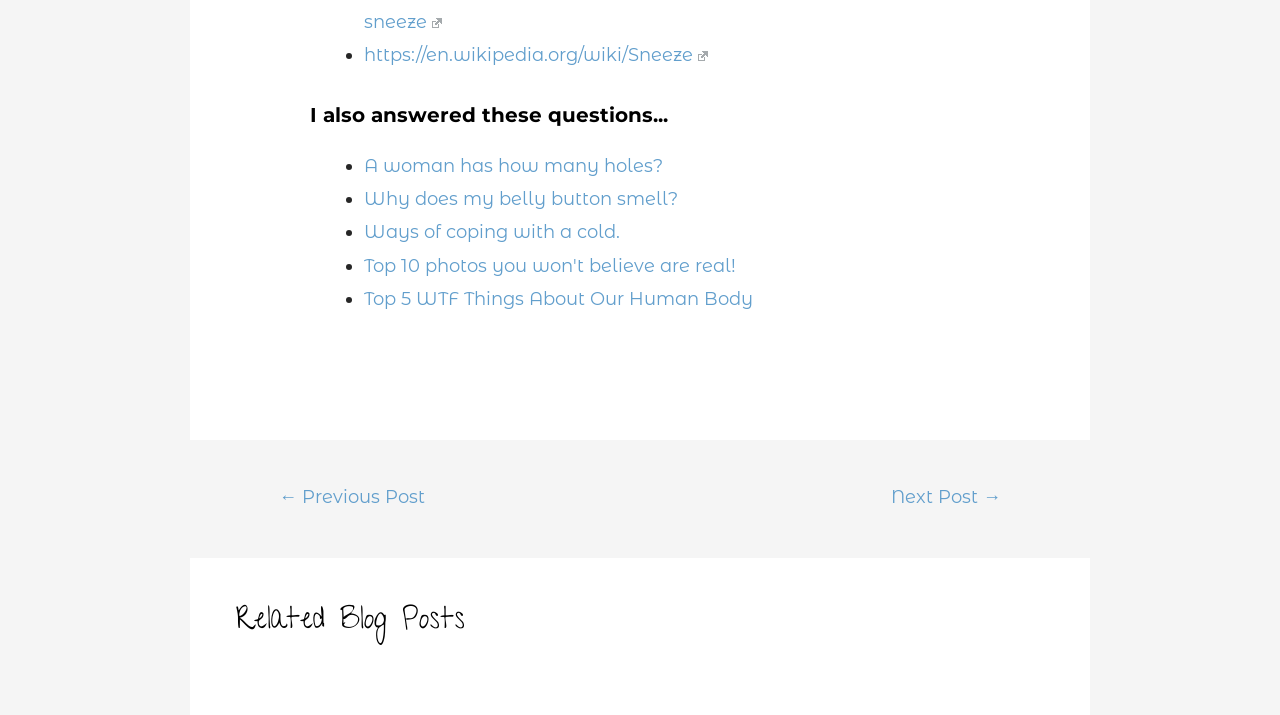Please locate the bounding box coordinates for the element that should be clicked to achieve the following instruction: "Learn about ways of coping with a cold". Ensure the coordinates are given as four float numbers between 0 and 1, i.e., [left, top, right, bottom].

[0.284, 0.31, 0.484, 0.34]